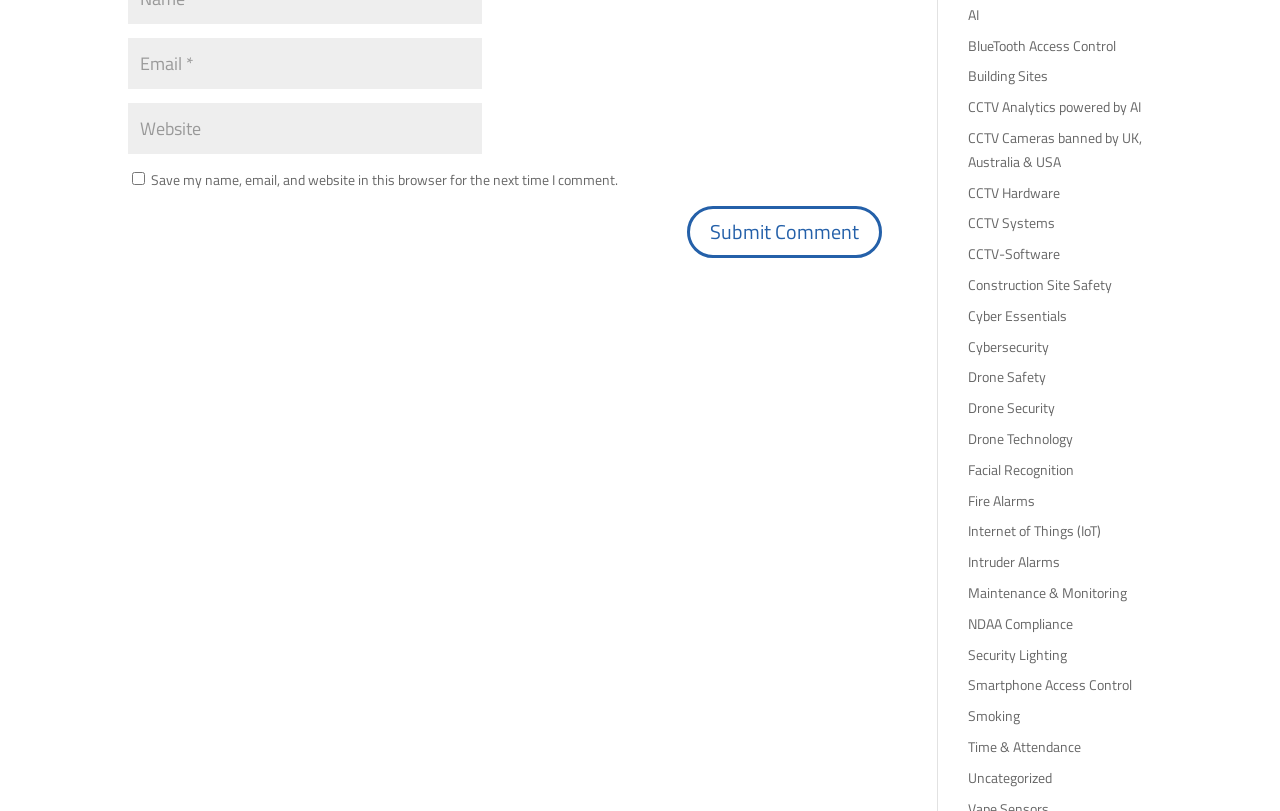What is the purpose of the checkbox?
Give a single word or phrase as your answer by examining the image.

Save comment information